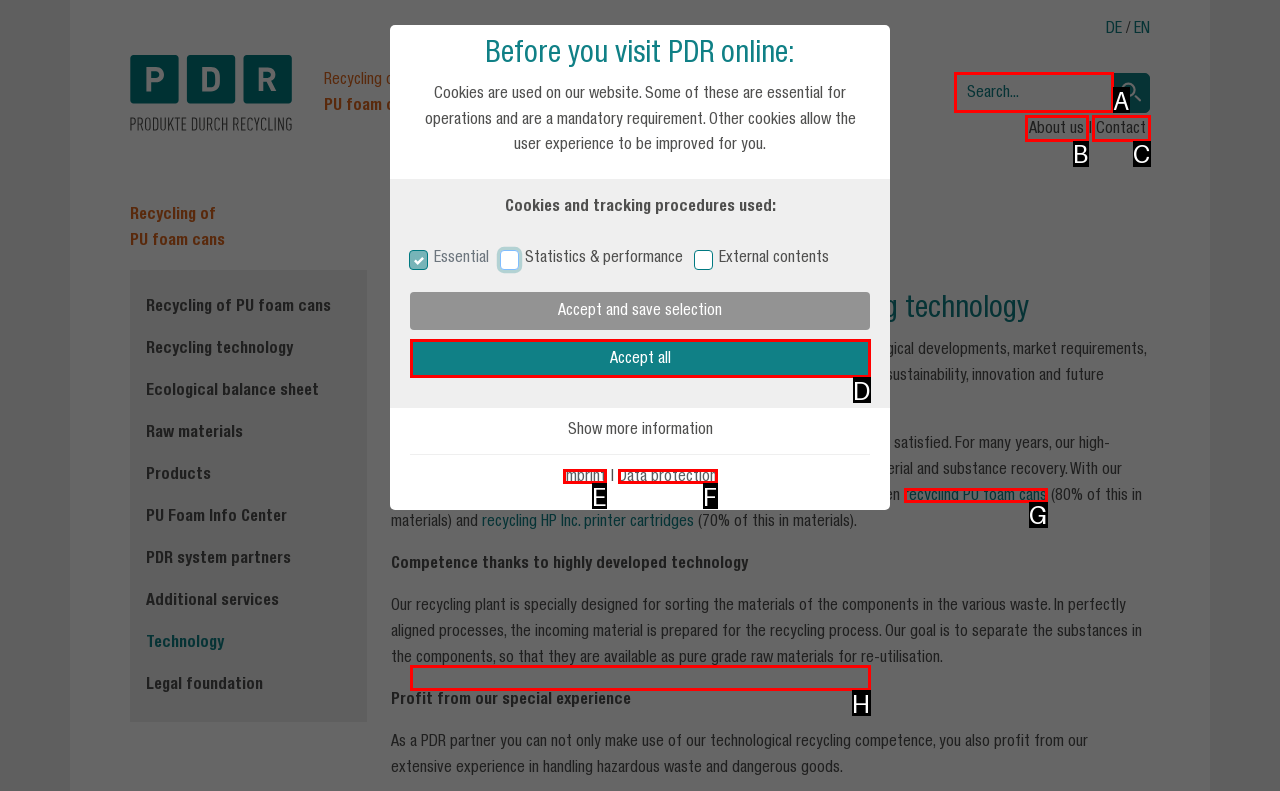Select the letter of the option that corresponds to: name="tx_indexedsearch_pi2[search][sword]" placeholder="Search..."
Provide the letter from the given options.

A